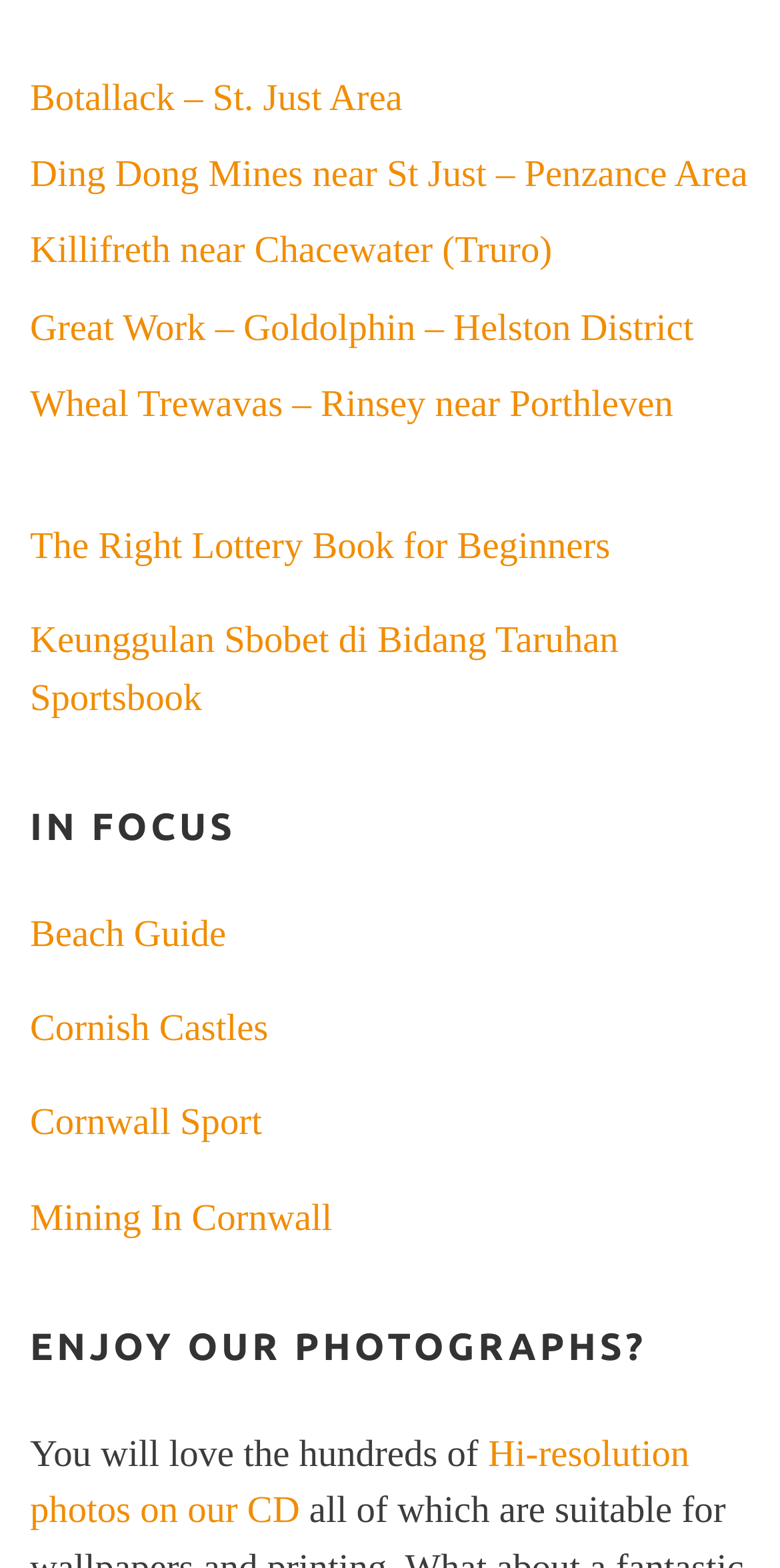Please reply with a single word or brief phrase to the question: 
What is the purpose of the 'Beach Guide' link?

To provide information about beaches